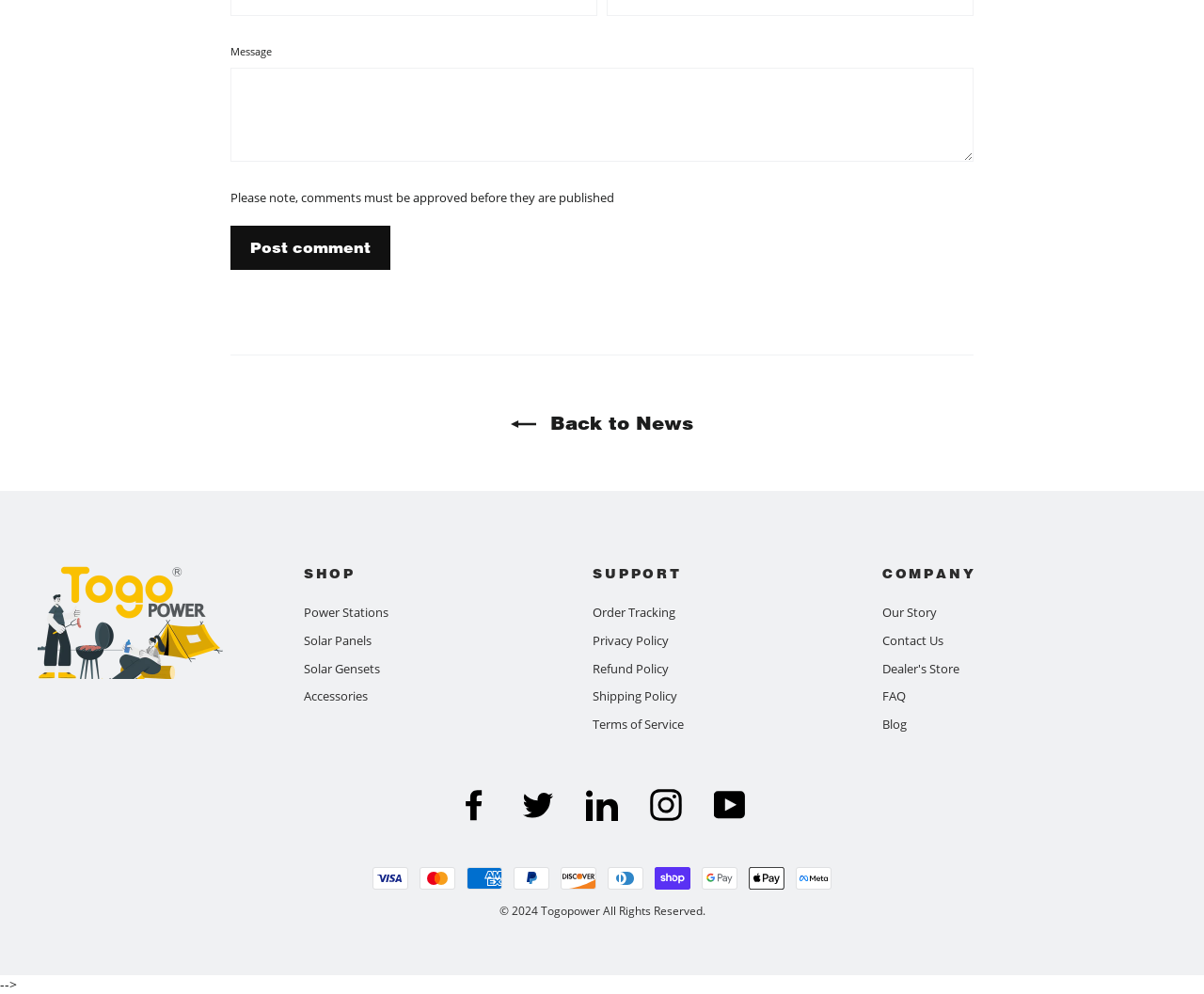Based on the visual content of the image, answer the question thoroughly: What type of products does Togopower sell?

The webpage has links to 'Power Stations', 'Solar Panels', 'Solar Gensets', and 'Accessories', suggesting that Togopower sells these types of products.